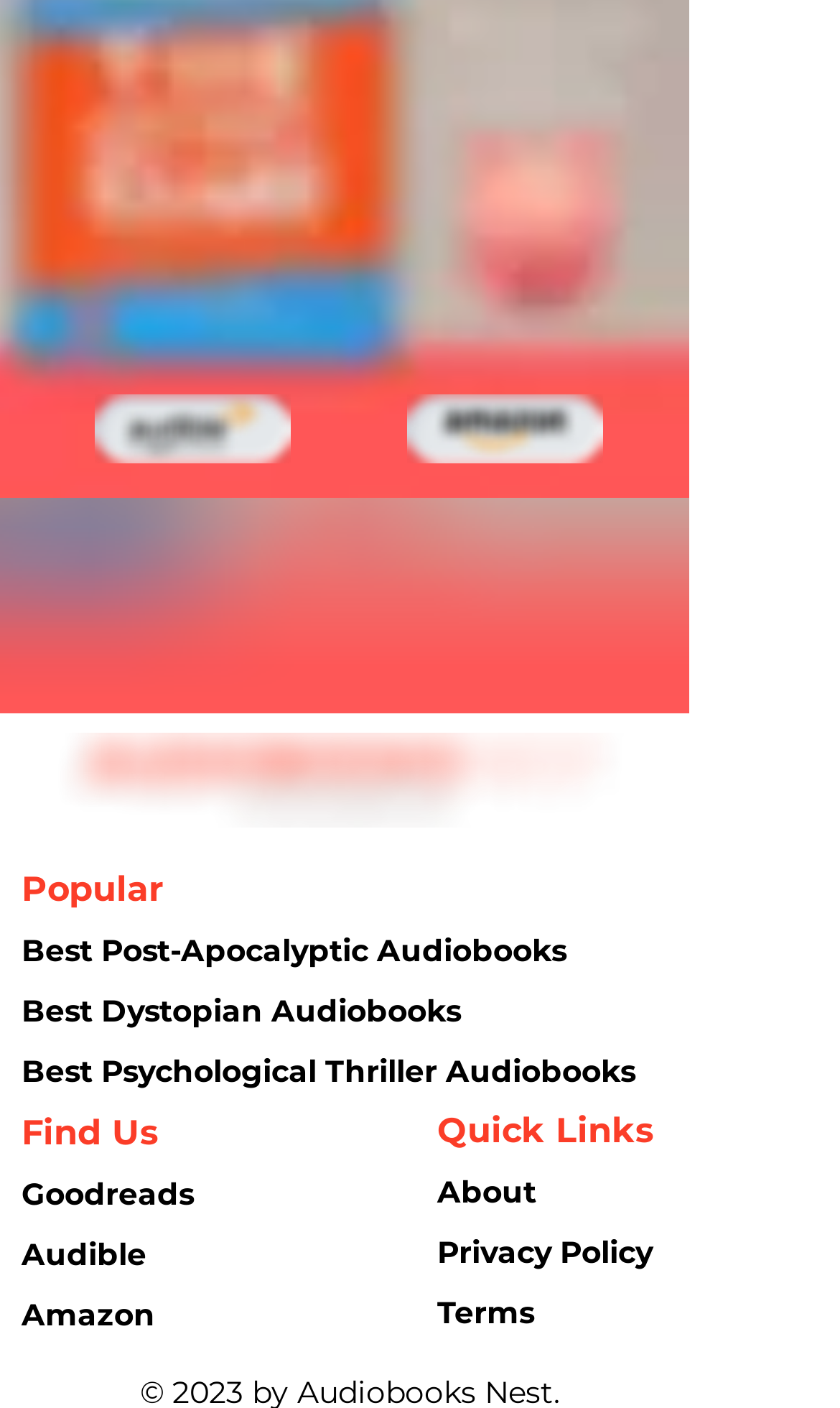Kindly determine the bounding box coordinates for the area that needs to be clicked to execute this instruction: "Click the Audible button".

[0.113, 0.279, 0.346, 0.328]